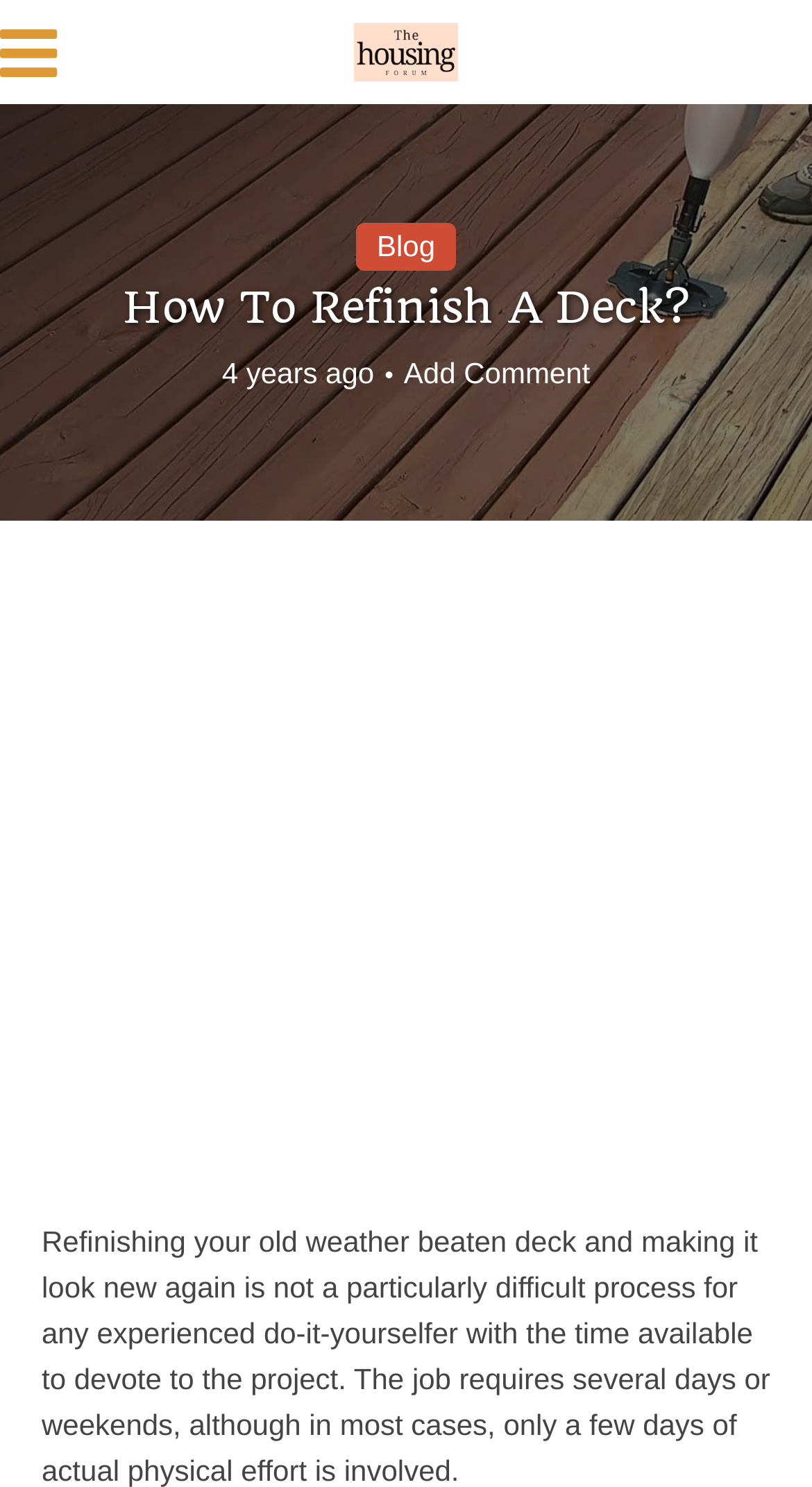What is the estimated time required to refinish a deck?
Please answer the question as detailed as possible.

I found the answer by looking at the StaticText element with a detailed description of refinishing a deck, which mentions that the job requires several days or weekends.